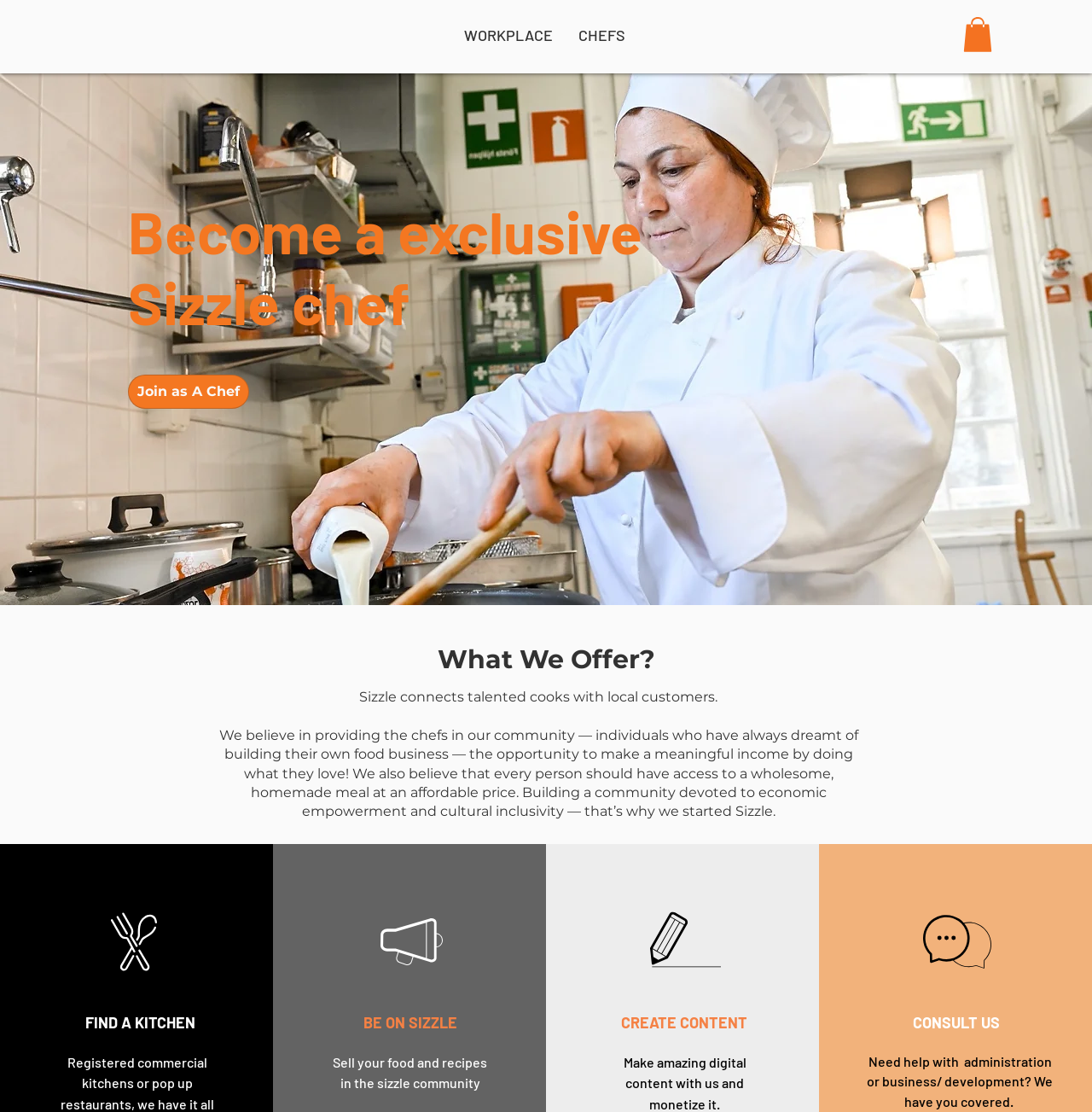Please answer the following query using a single word or phrase: 
What types of kitchens are available on Sizzle?

Commercial and pop-up